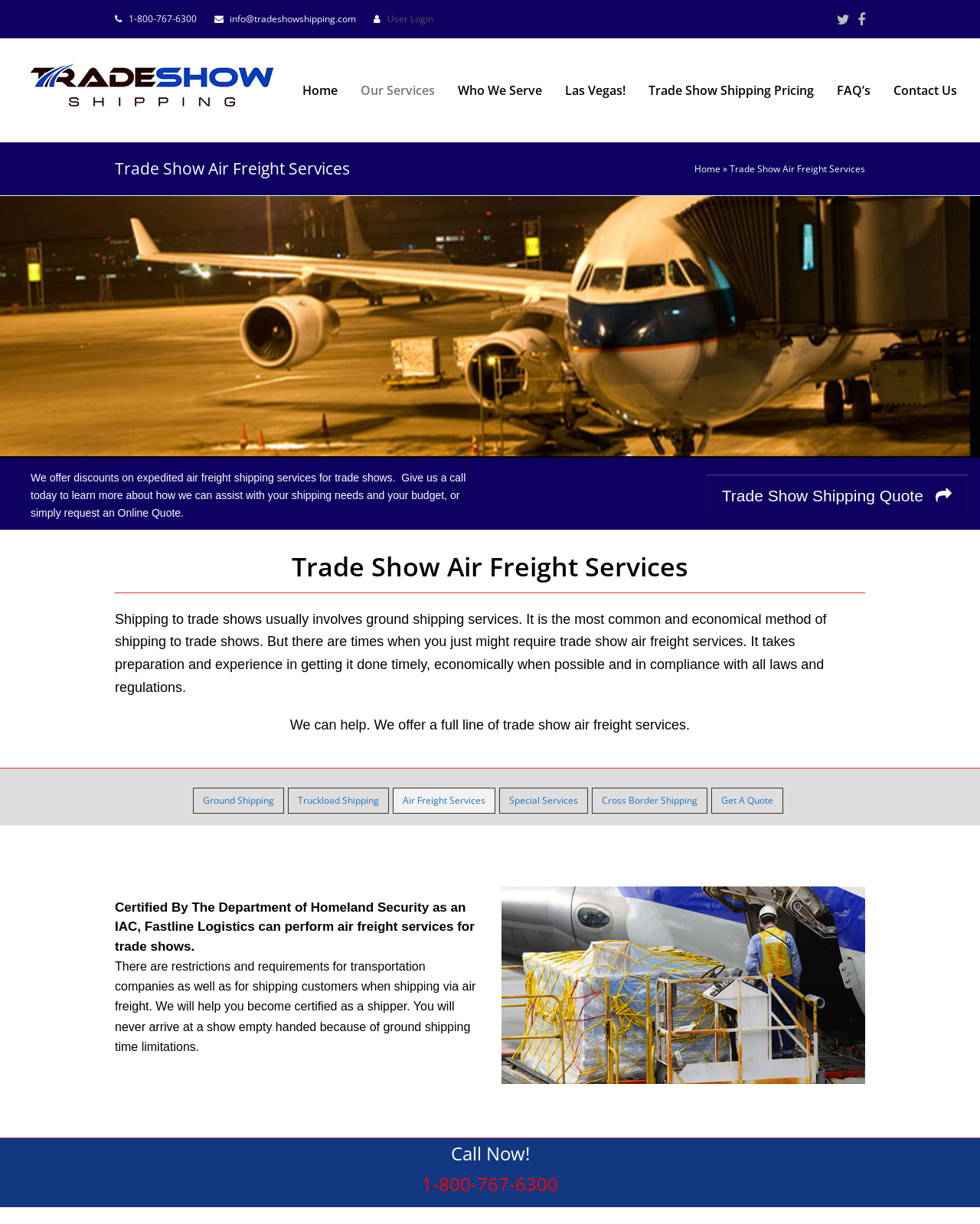Could you determine the bounding box coordinates of the clickable element to complete the instruction: "Call the customer service"? Provide the coordinates as four float numbers between 0 and 1, i.e., [left, top, right, bottom].

[0.129, 0.01, 0.2, 0.021]